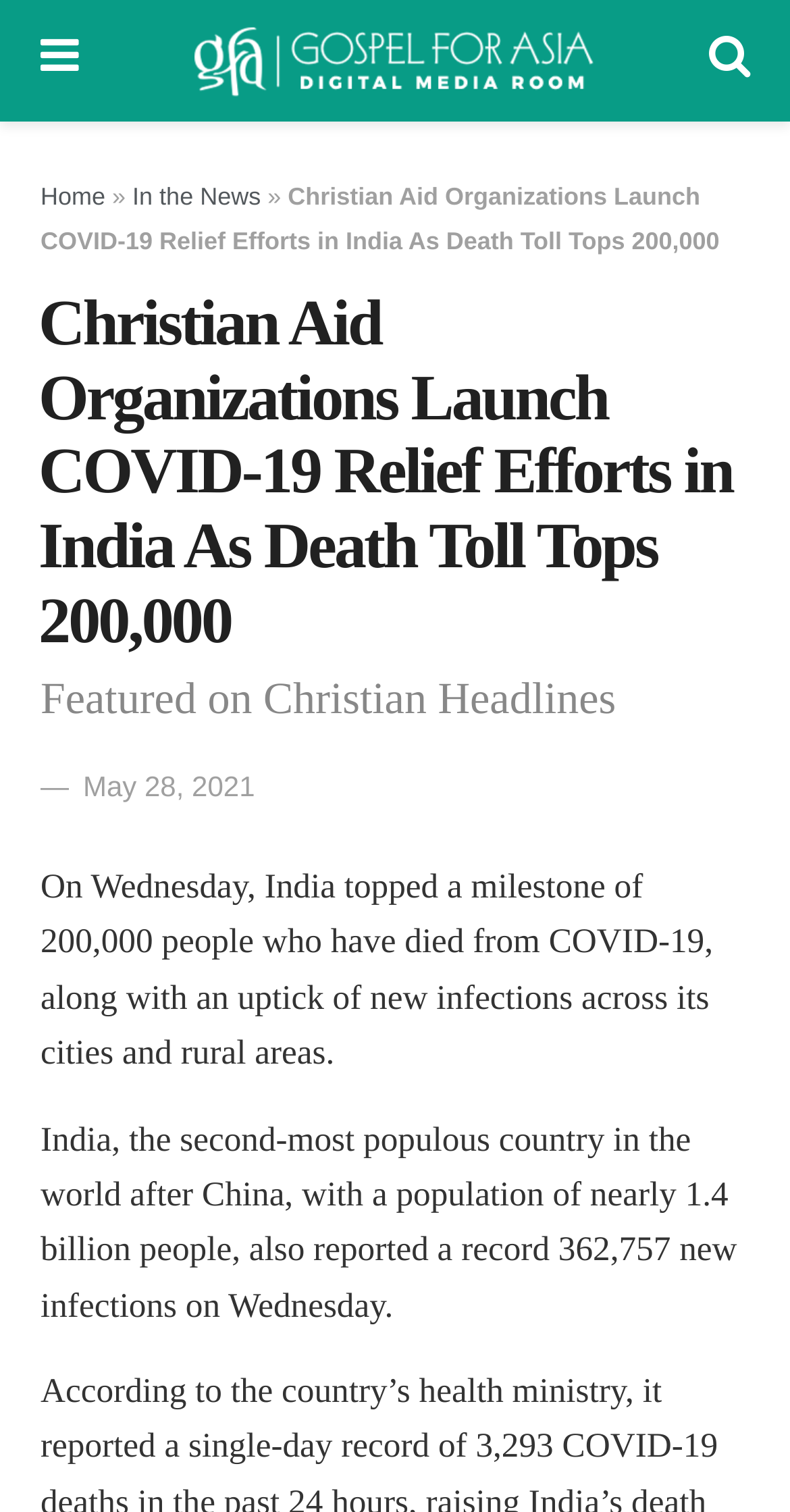Identify the bounding box coordinates for the UI element that matches this description: "May 28, 2021".

[0.105, 0.509, 0.323, 0.53]